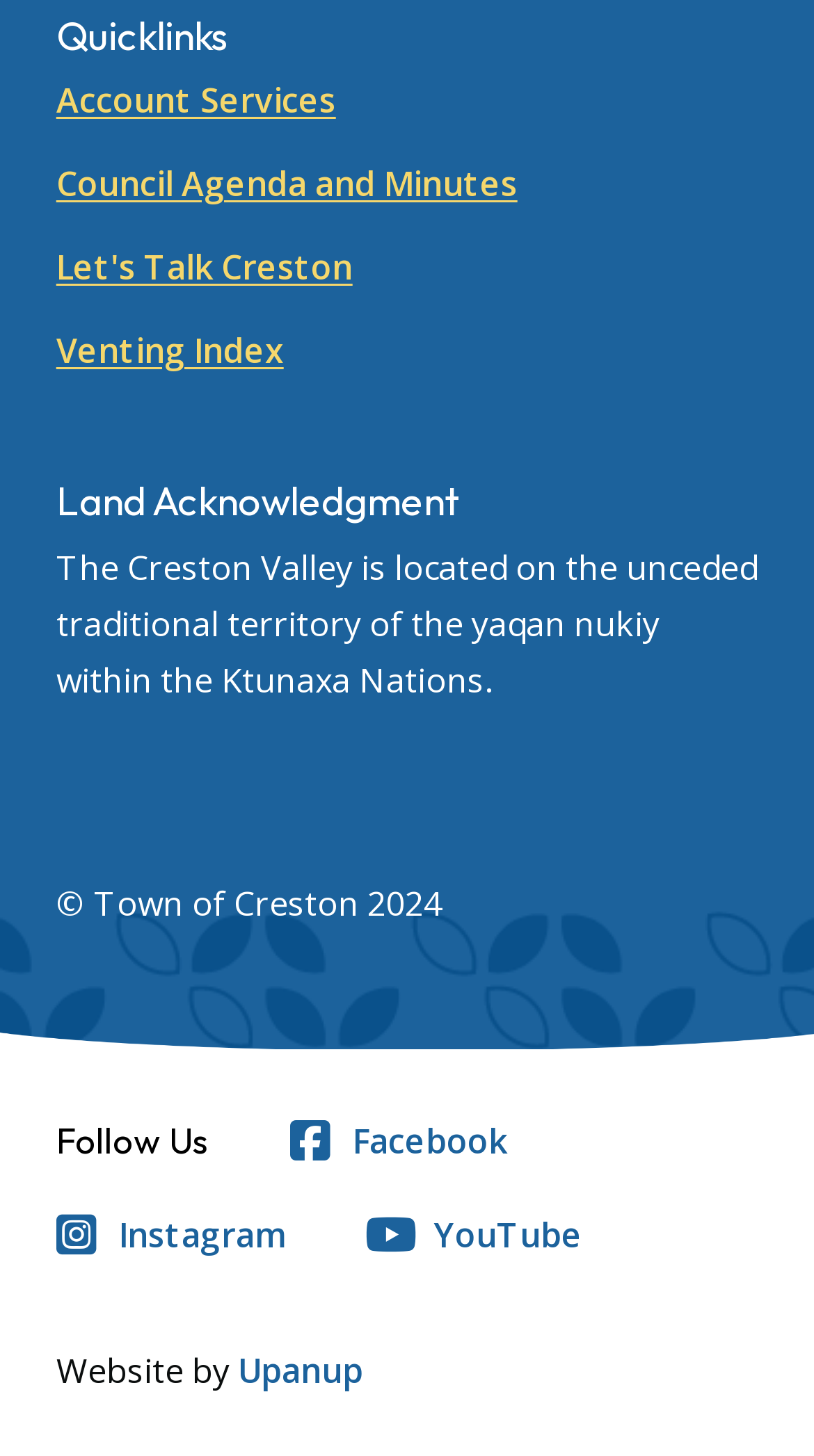Answer this question using a single word or a brief phrase:
What is the name of the traditional territory mentioned?

yaqan nukiy